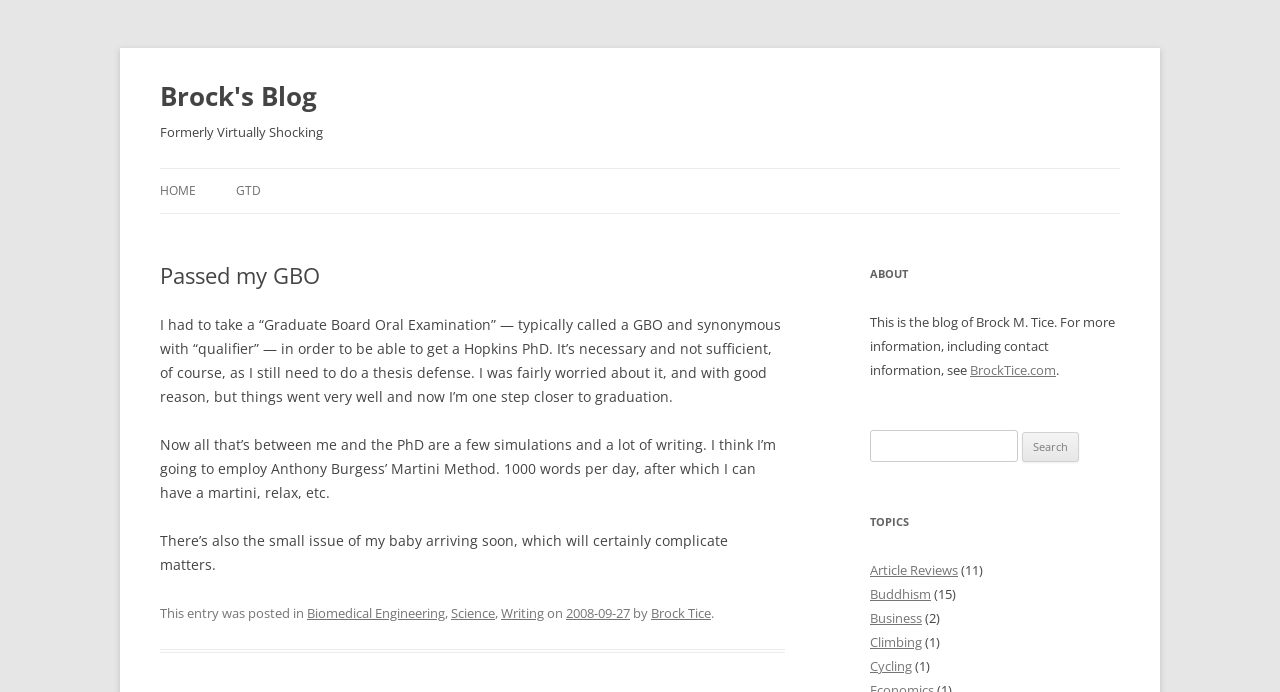Please specify the bounding box coordinates of the clickable region necessary for completing the following instruction: "Go to the ABOUT page". The coordinates must consist of four float numbers between 0 and 1, i.e., [left, top, right, bottom].

[0.68, 0.379, 0.875, 0.414]